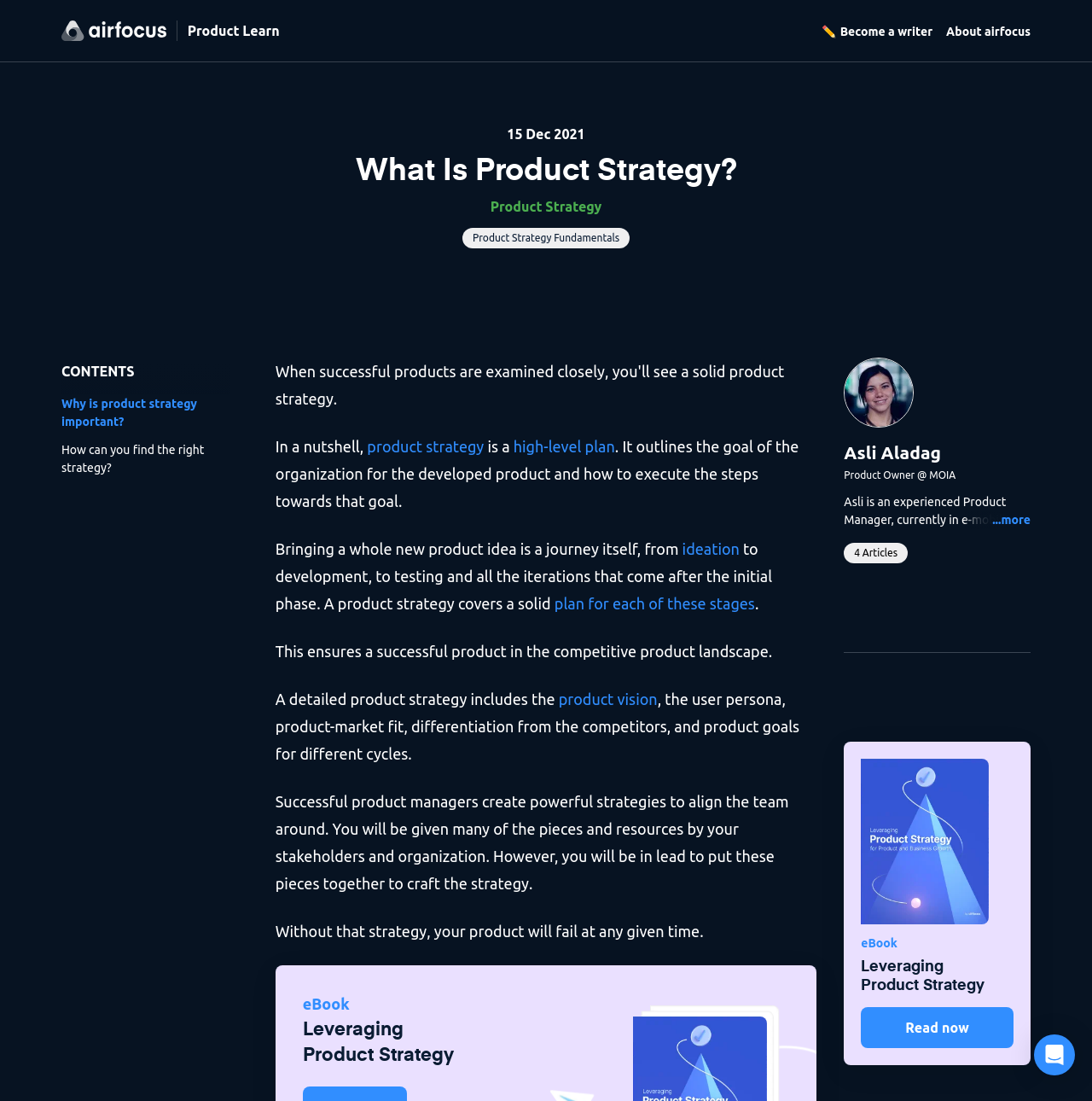What is included in a detailed product strategy?
Using the details from the image, give an elaborate explanation to answer the question.

According to the webpage, a detailed product strategy includes the product vision, the user persona, product-market fit, differentiation from the competitors, and product goals for different cycles.